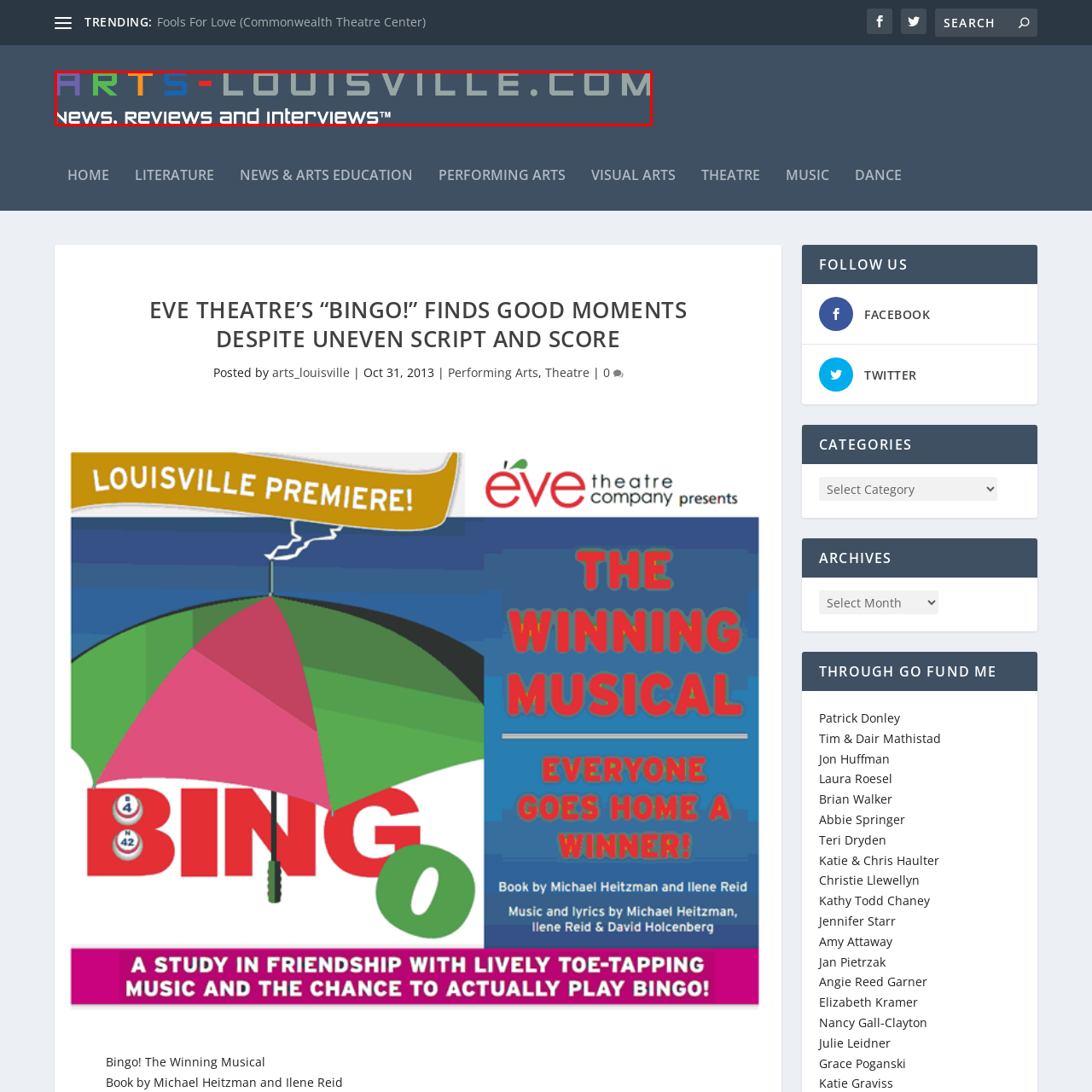Please analyze the image enclosed within the red bounding box and provide a comprehensive answer to the following question based on the image: What is the focus of the organization?

The branding of 'Arts-Louisville' reflects the organization's focus on promoting and reviewing artistic endeavors within the community, as stated in the tagline that emphasizes the site's mission to deliver insightful content regarding the arts scene.